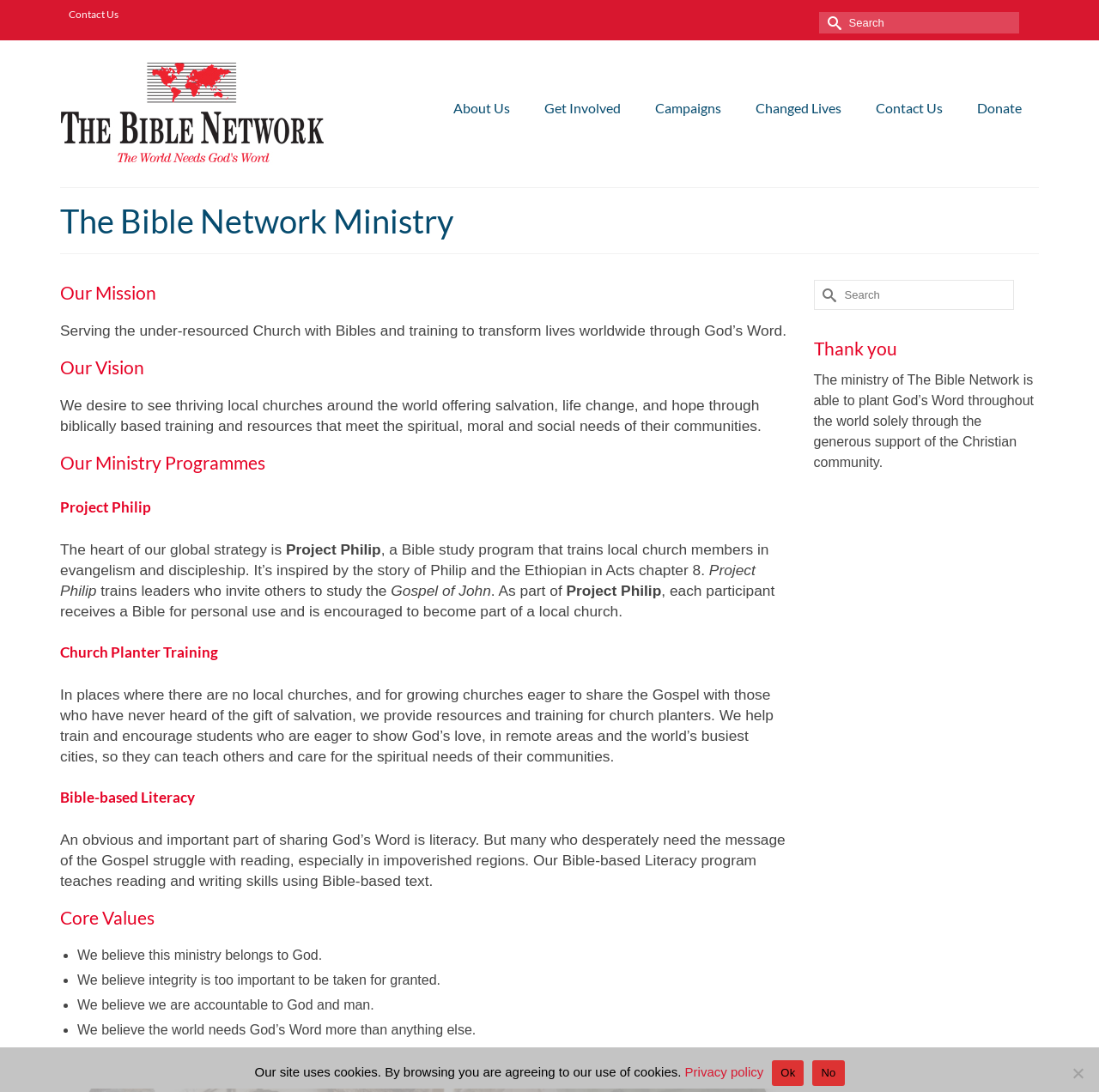What is the focus of Church Planter Training?
Answer the question based on the image using a single word or a brief phrase.

Training church planters